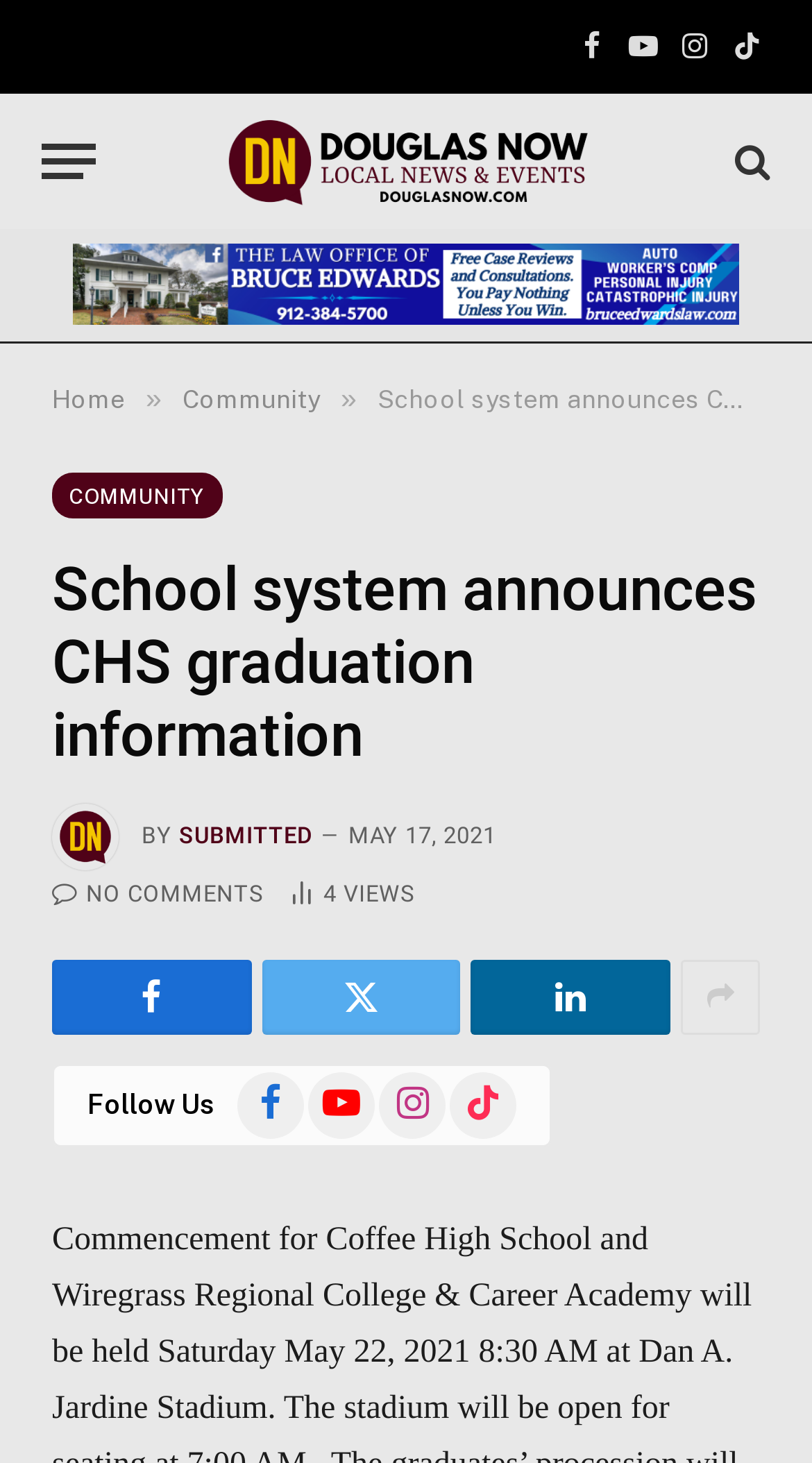Can you identify the bounding box coordinates of the clickable region needed to carry out this instruction: 'Click on Facebook link'? The coordinates should be four float numbers within the range of 0 to 1, stated as [left, top, right, bottom].

[0.699, 0.0, 0.758, 0.064]